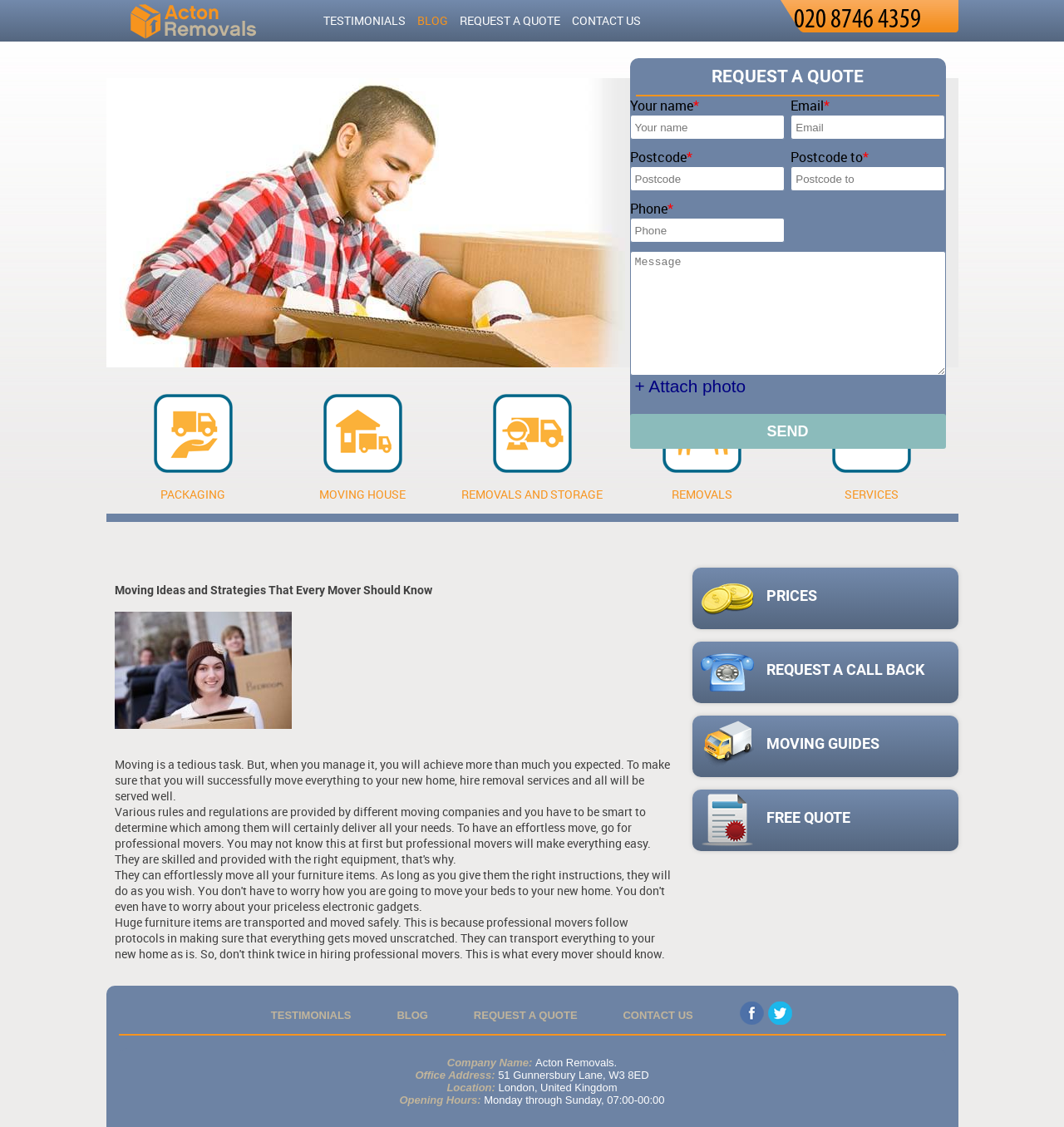What is the company name? Analyze the screenshot and reply with just one word or a short phrase.

Acton Removals